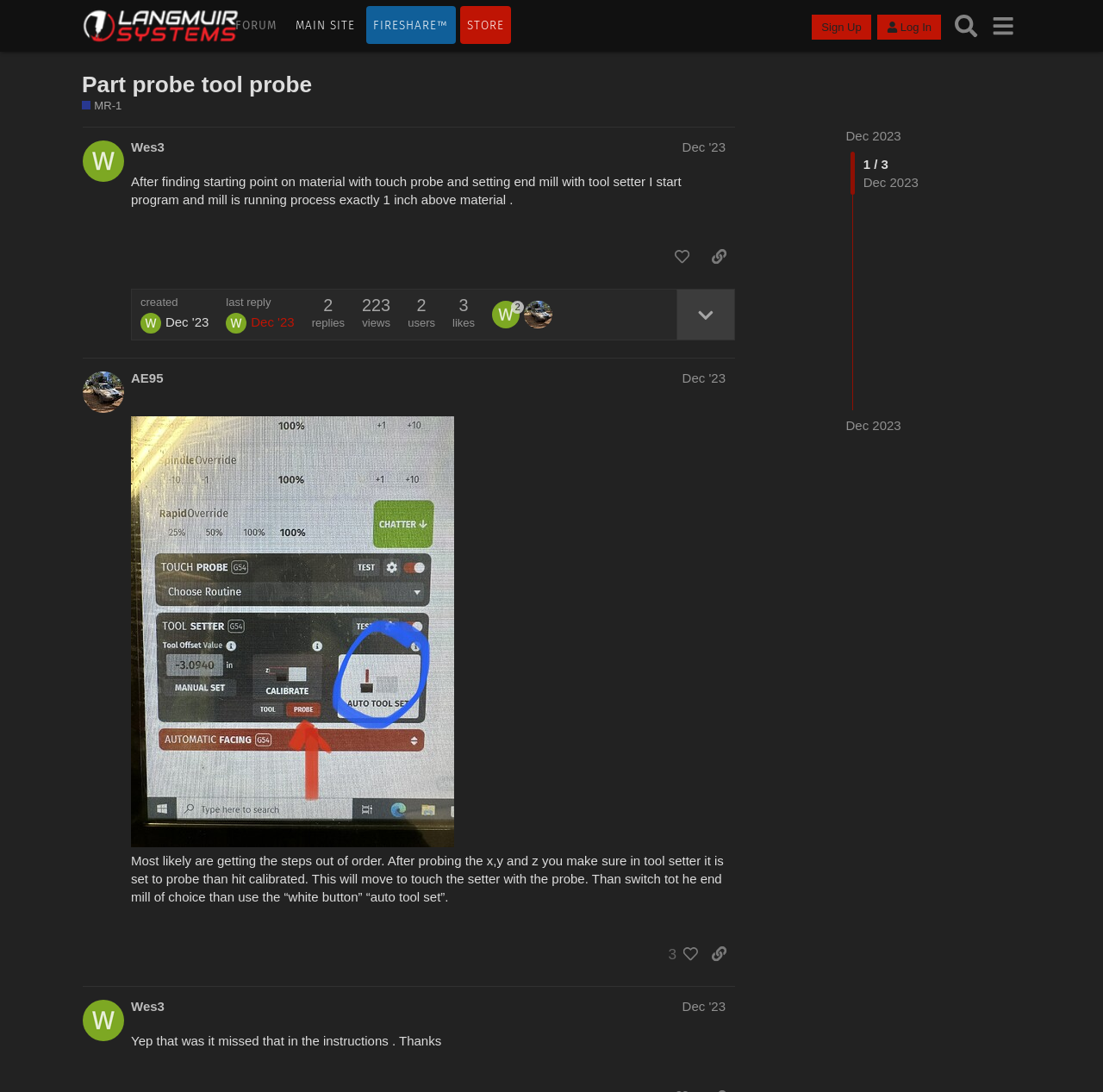Please specify the bounding box coordinates for the clickable region that will help you carry out the instruction: "Search in the forum".

[0.859, 0.007, 0.892, 0.041]